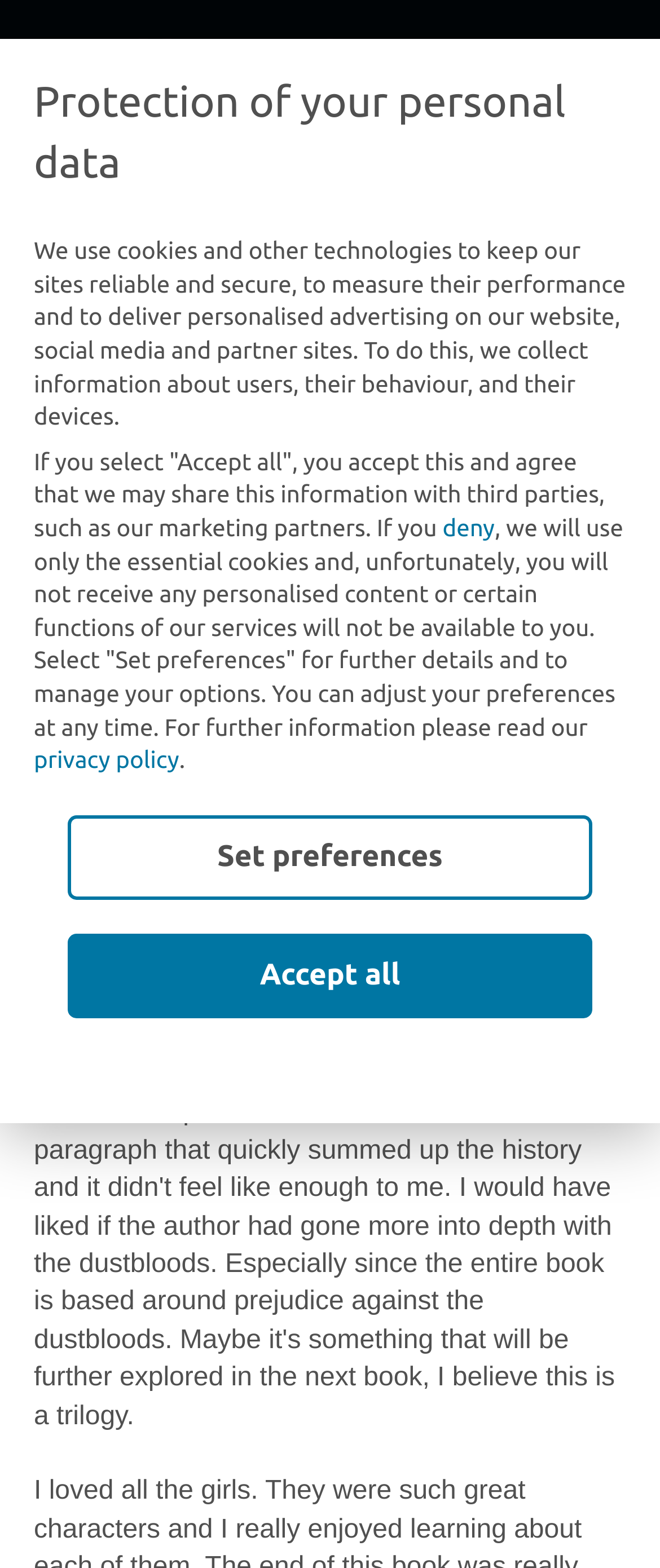Identify the coordinates of the bounding box for the element described below: "Terms of Service". Return the coordinates as four float numbers between 0 and 1: [left, top, right, bottom].

[0.455, 0.319, 0.783, 0.337]